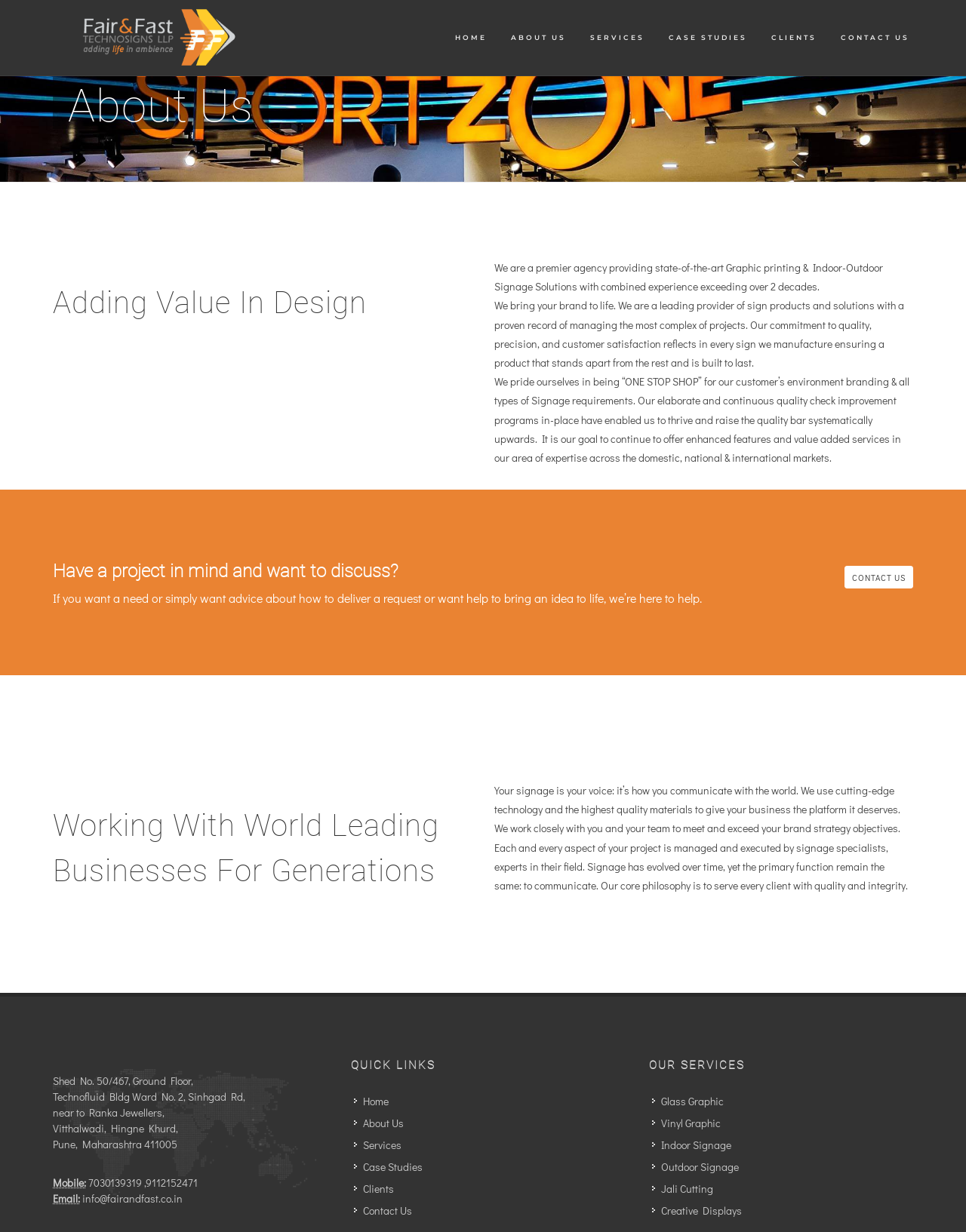Give a concise answer using one word or a phrase to the following question:
What types of signage solutions does the company offer?

Glass Graphic, Vinyl Graphic, Indoor Signage, Outdoor Signage, Jali Cutting, Creative Displays